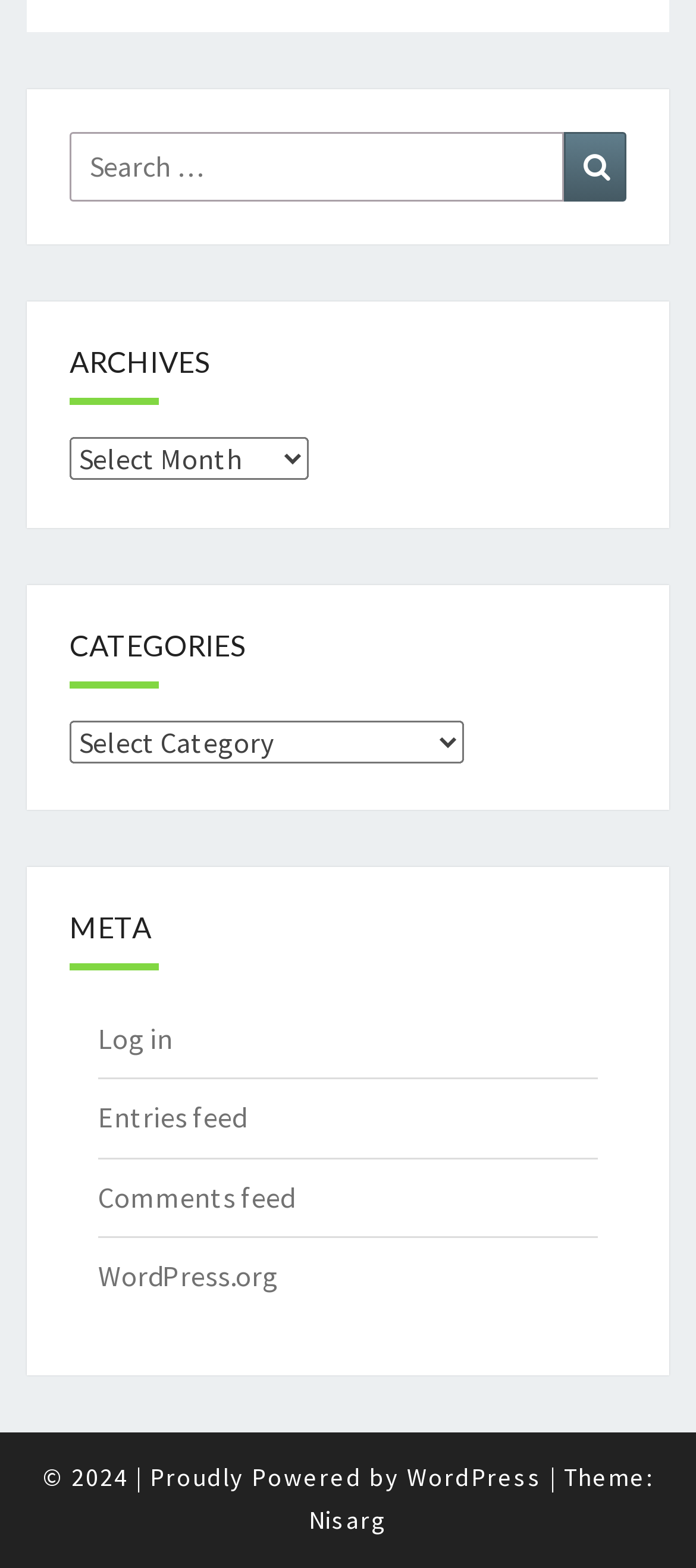Please identify the bounding box coordinates of the element on the webpage that should be clicked to follow this instruction: "Select an archive". The bounding box coordinates should be given as four float numbers between 0 and 1, formatted as [left, top, right, bottom].

[0.1, 0.279, 0.444, 0.307]